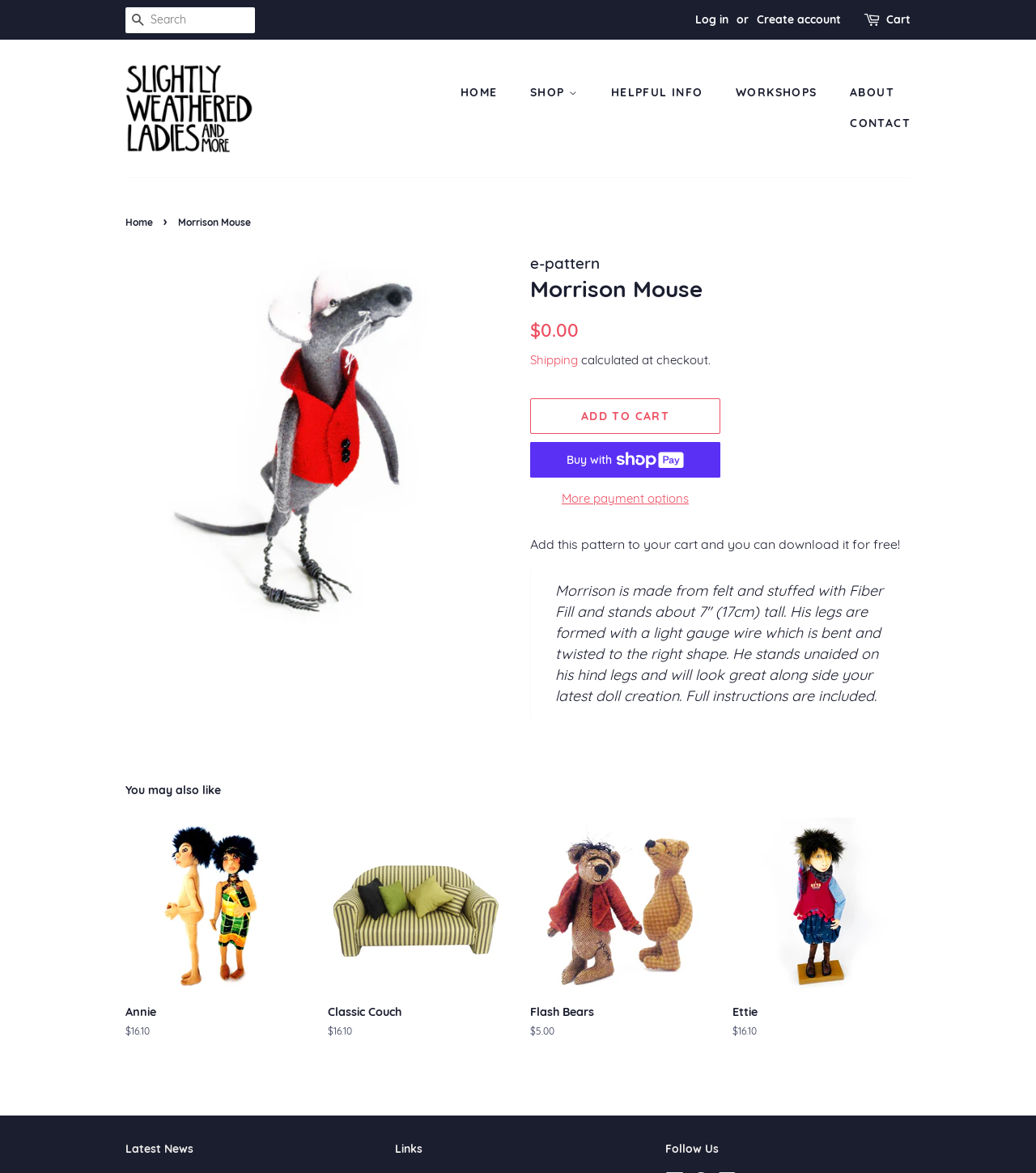Find the bounding box coordinates of the area that needs to be clicked in order to achieve the following instruction: "Add Morrison Mouse to your cart". The coordinates should be specified as four float numbers between 0 and 1, i.e., [left, top, right, bottom].

[0.512, 0.34, 0.695, 0.37]